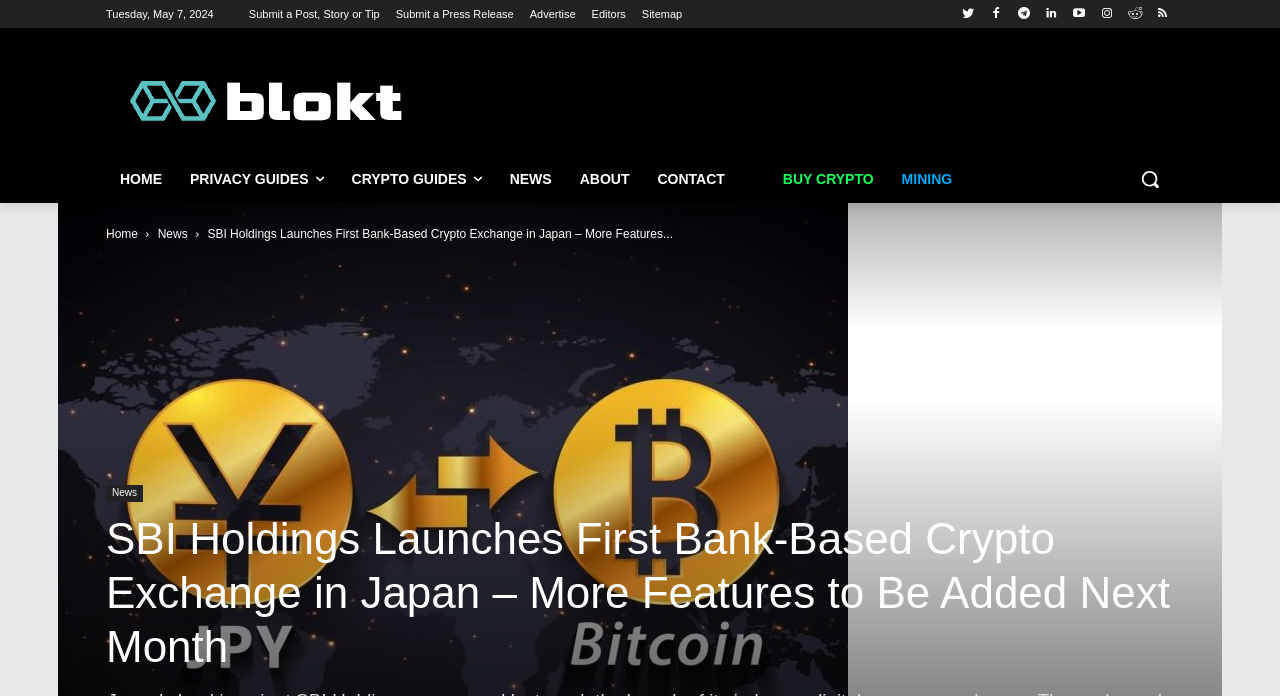Please provide the main heading of the webpage content.

SBI Holdings Launches First Bank-Based Crypto Exchange in Japan – More Features to Be Added Next Month